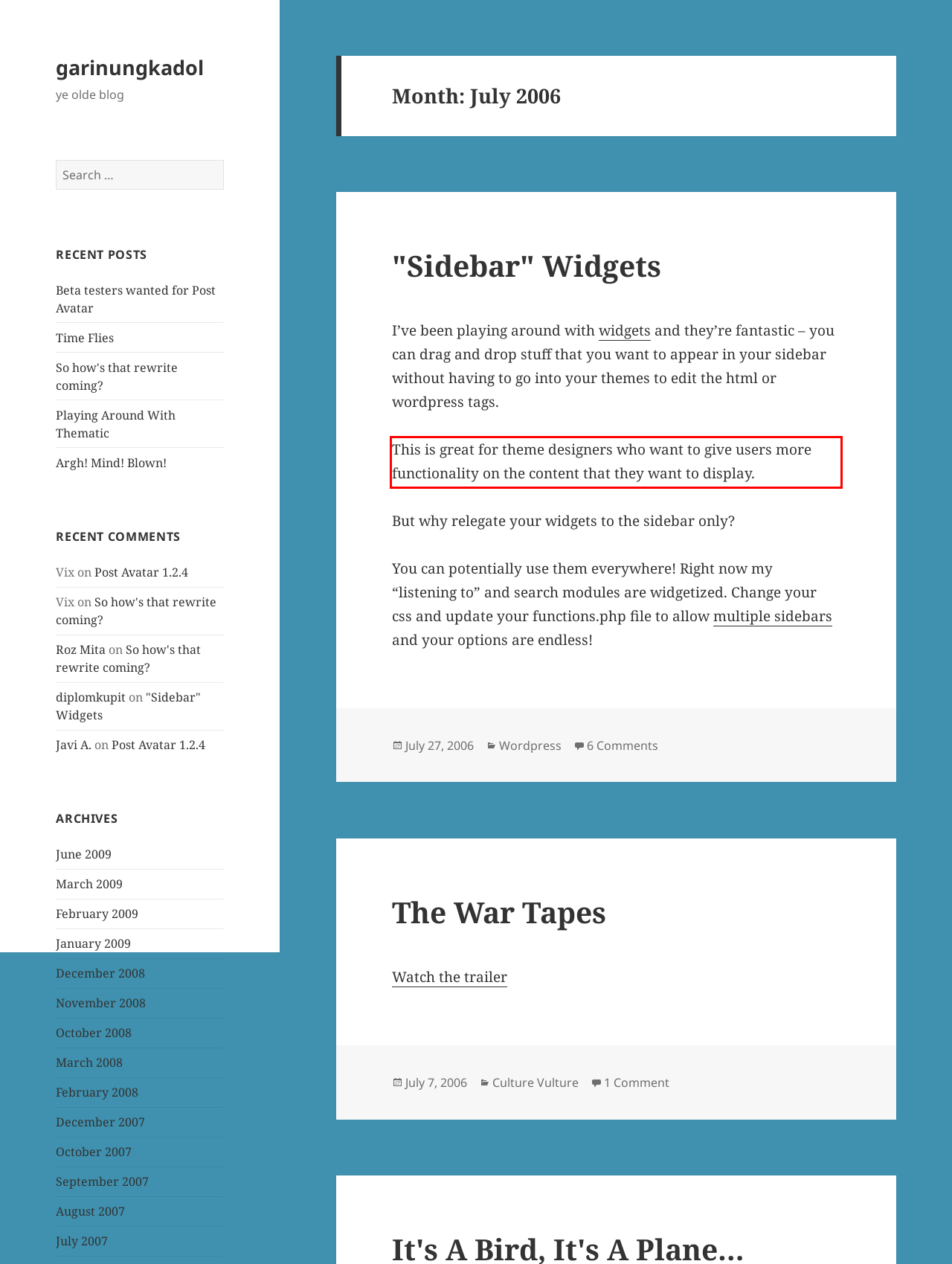Given a screenshot of a webpage, locate the red bounding box and extract the text it encloses.

This is great for theme designers who want to give users more functionality on the content that they want to display.